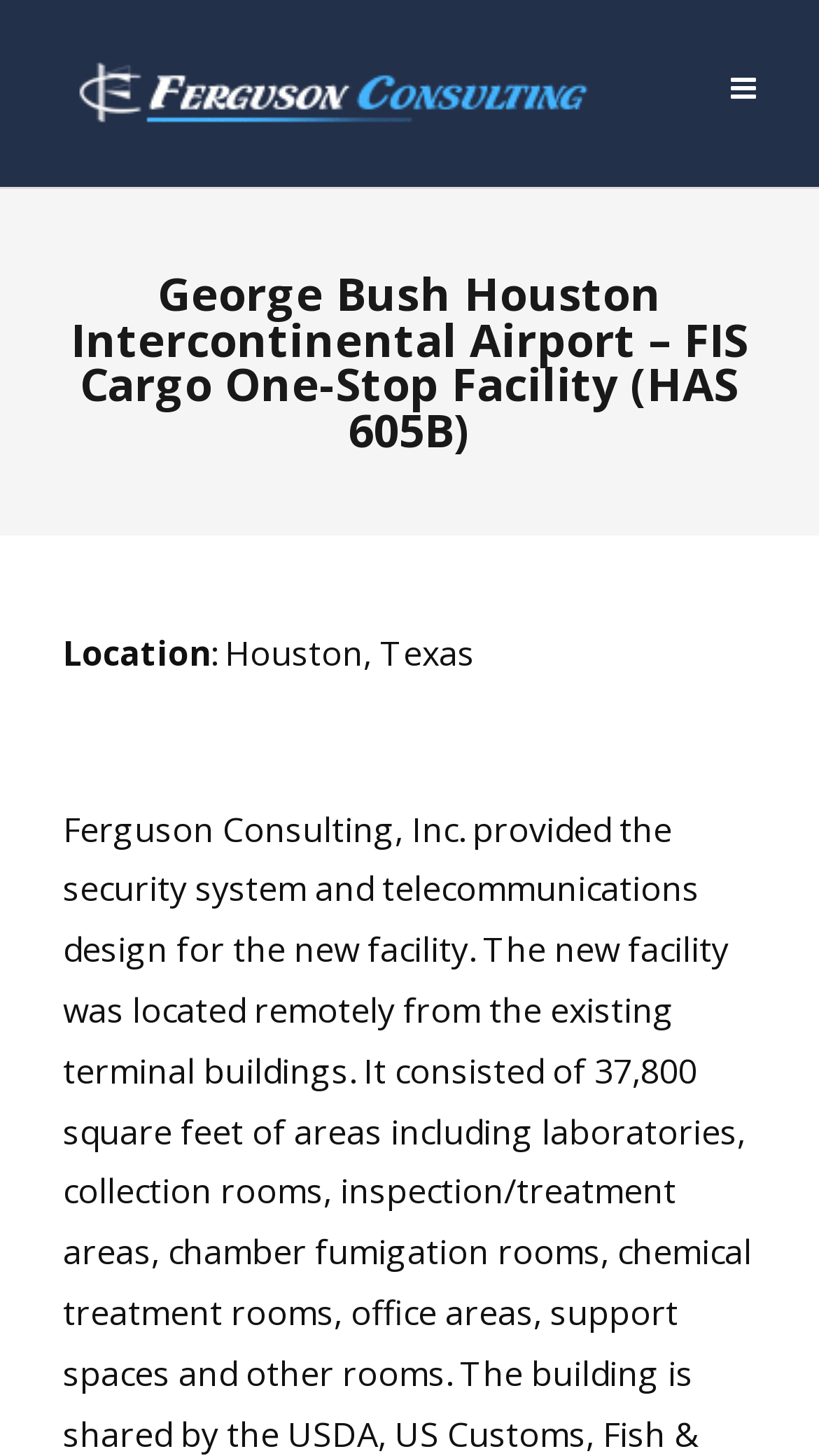Return the bounding box coordinates of the UI element that corresponds to this description: "alt="Ferguson Consulting"". The coordinates must be given as four float numbers in the range of 0 and 1, [left, top, right, bottom].

[0.077, 0.027, 0.744, 0.1]